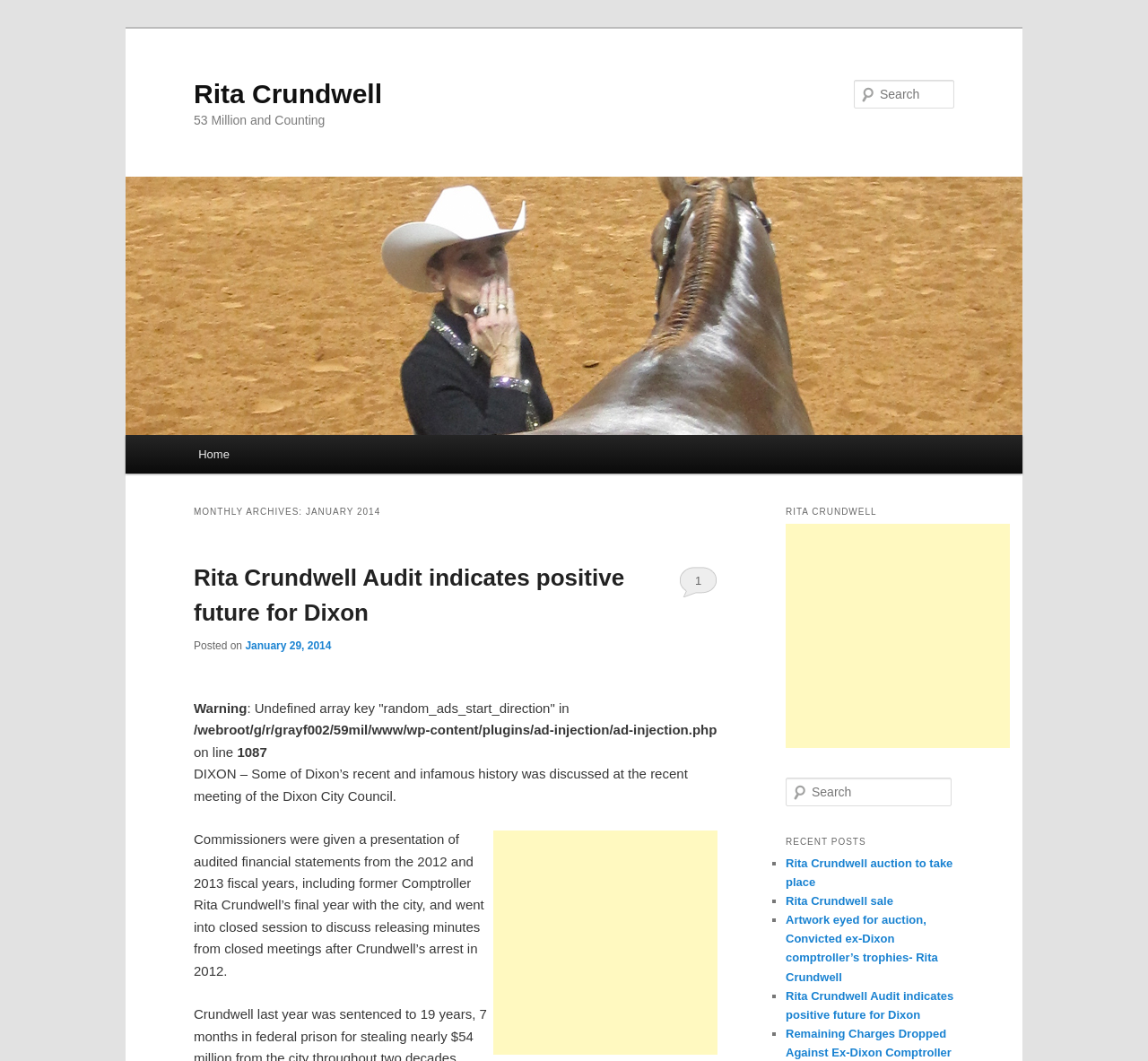Please identify the bounding box coordinates of the element that needs to be clicked to execute the following command: "Search for Rita Crundwell". Provide the bounding box using four float numbers between 0 and 1, formatted as [left, top, right, bottom].

[0.744, 0.075, 0.831, 0.102]